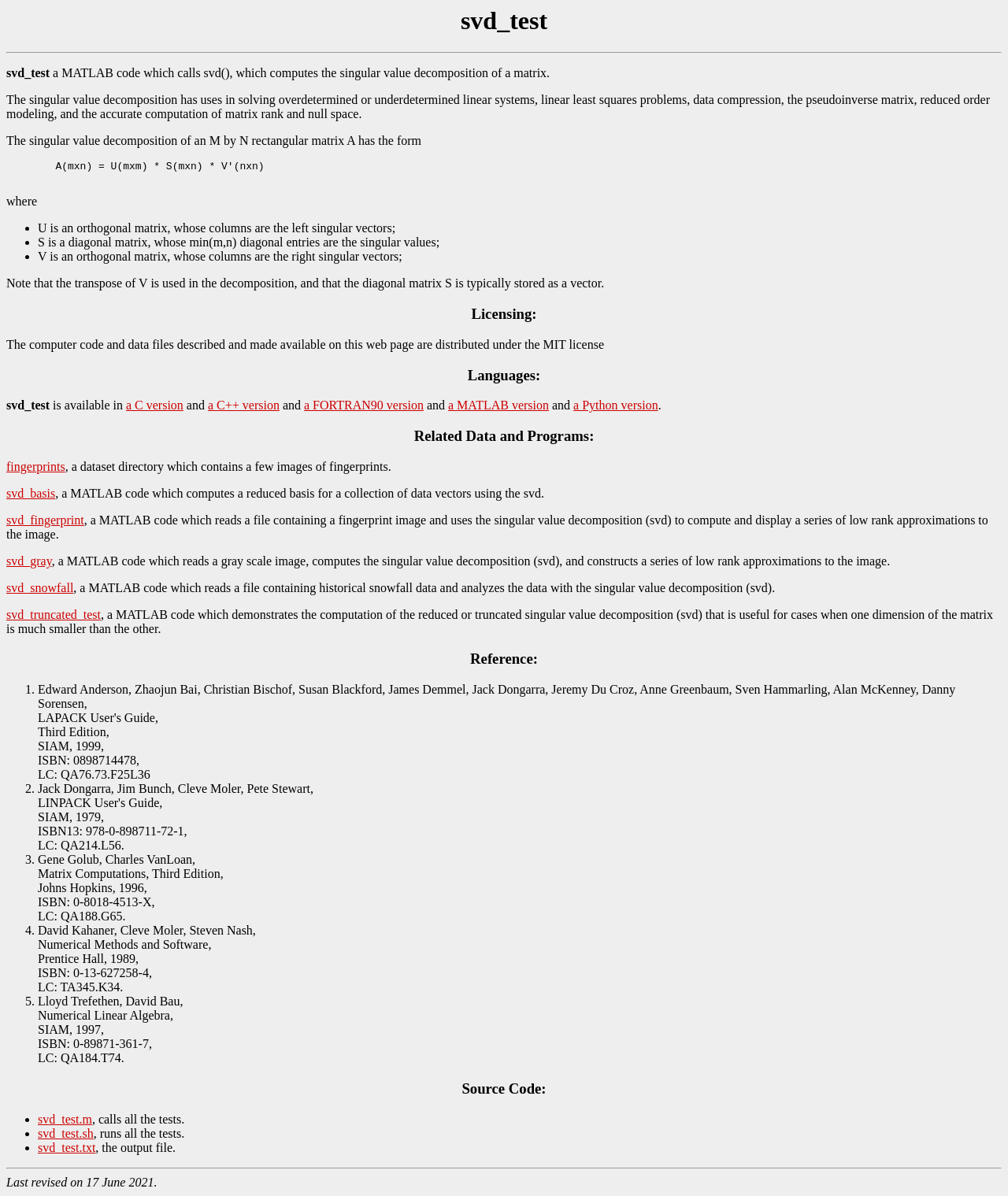What is the license under which the computer code and data files are distributed?
Make sure to answer the question with a detailed and comprehensive explanation.

According to the webpage, the computer code and data files described and made available on this web page are distributed under the MIT license.